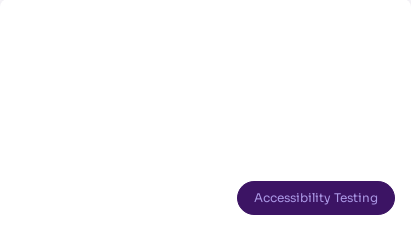With reference to the image, please provide a detailed answer to the following question: What is the purpose of the button?

The button is labeled 'Accessibility Testing', which suggests that its purpose is to provide access to resources or information related to accessibility testing practices, reflecting a commitment to inclusive design.